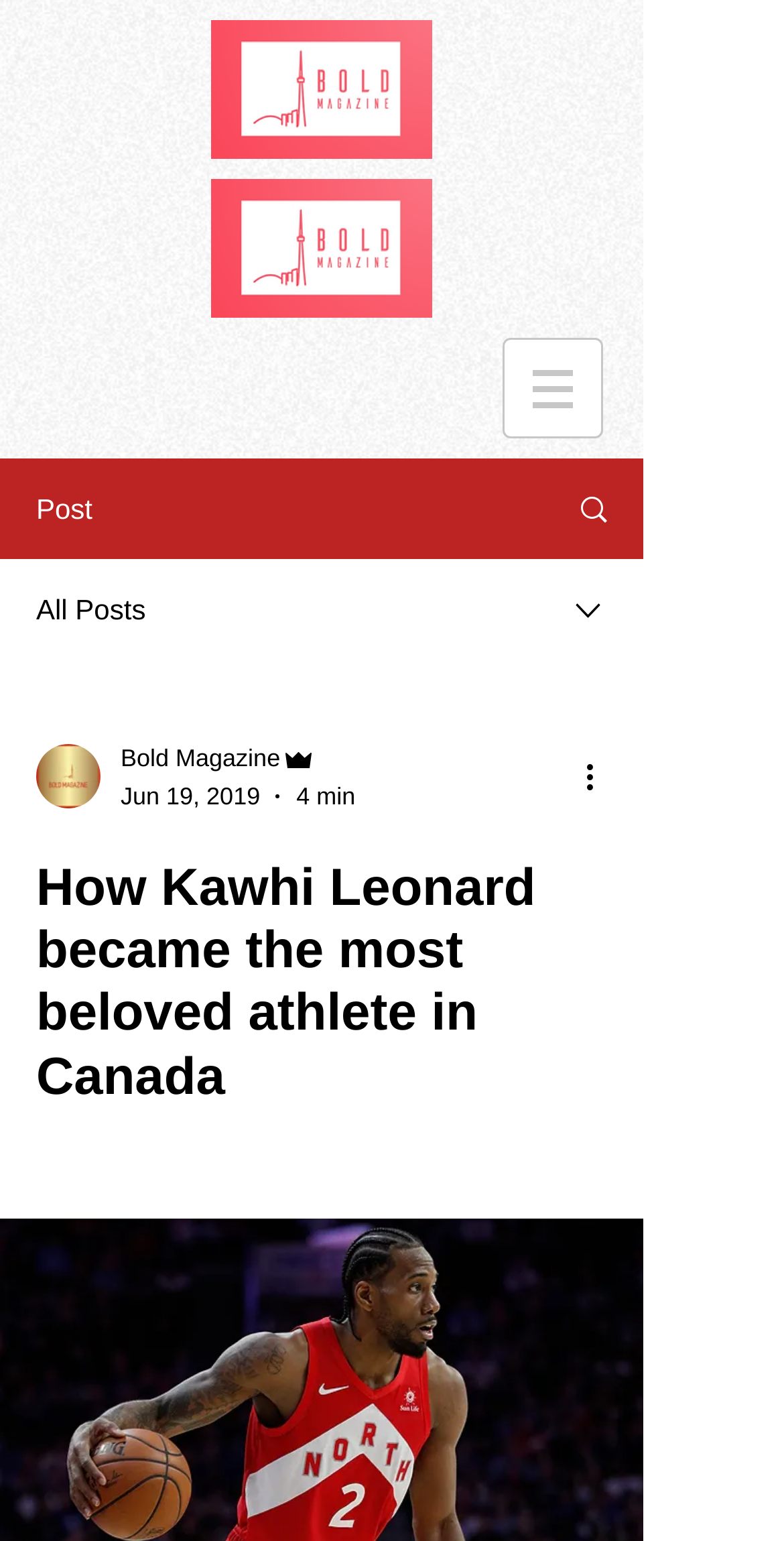Provide the bounding box coordinates, formatted as (top-left x, top-left y, bottom-right x, bottom-right y), with all values being floating point numbers between 0 and 1. Identify the bounding box of the UI element that matches the description: Search

[0.695, 0.299, 0.818, 0.361]